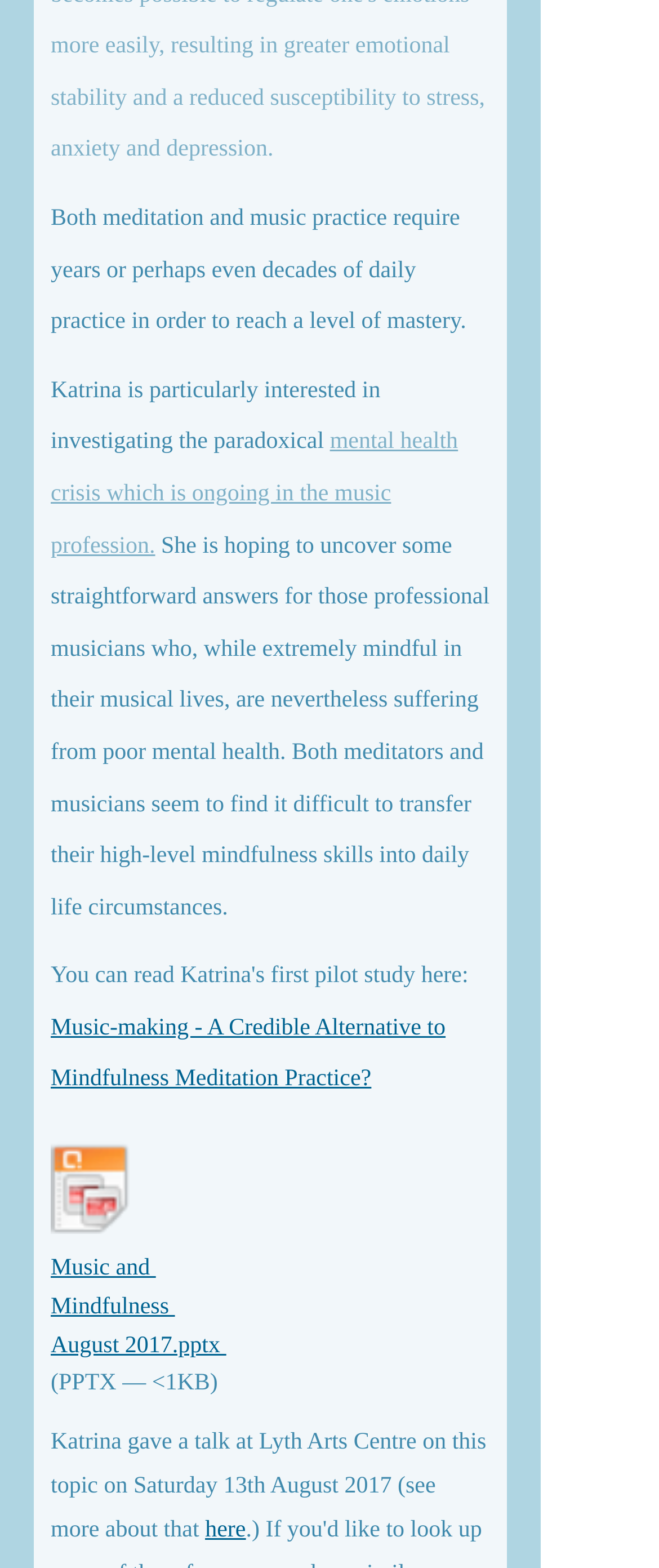What is the file format of the presentation?
Look at the screenshot and respond with a single word or phrase.

PPTX